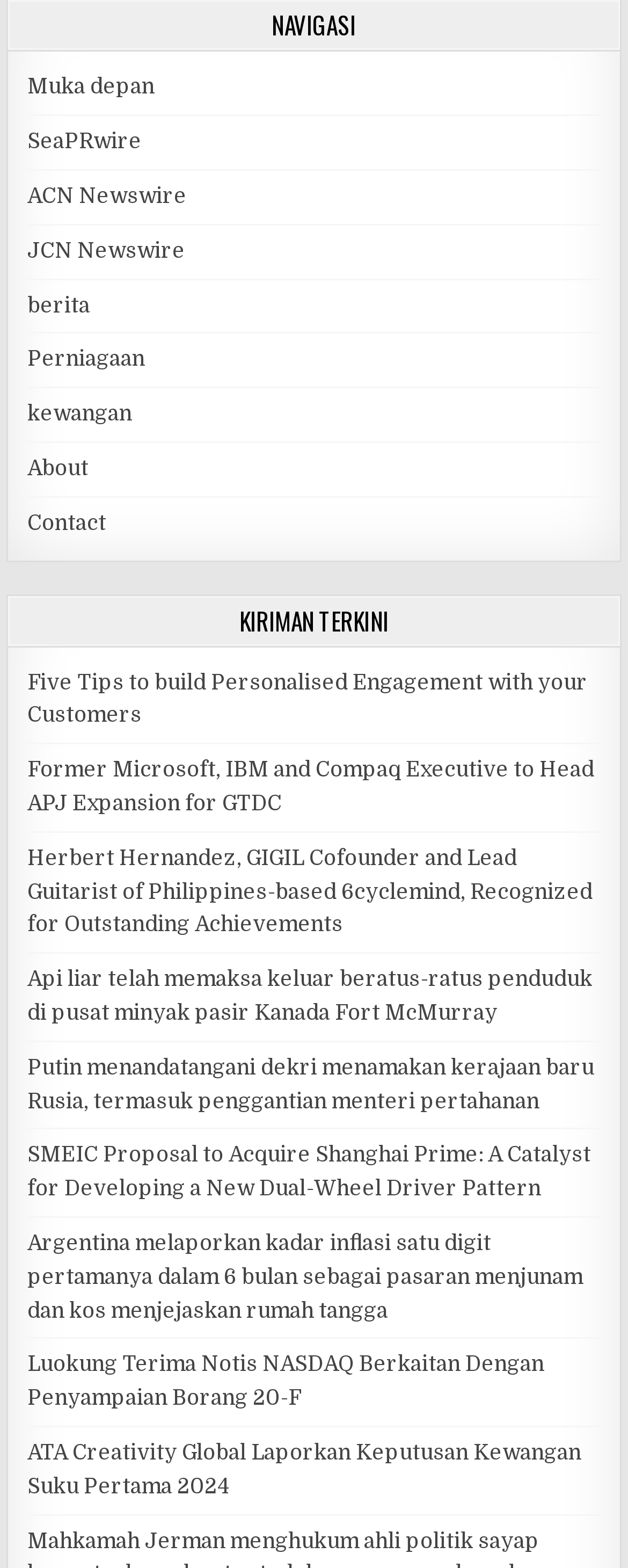Identify the bounding box coordinates for the region to click in order to carry out this instruction: "Check out the latest news on kewangan". Provide the coordinates using four float numbers between 0 and 1, formatted as [left, top, right, bottom].

[0.043, 0.256, 0.21, 0.271]